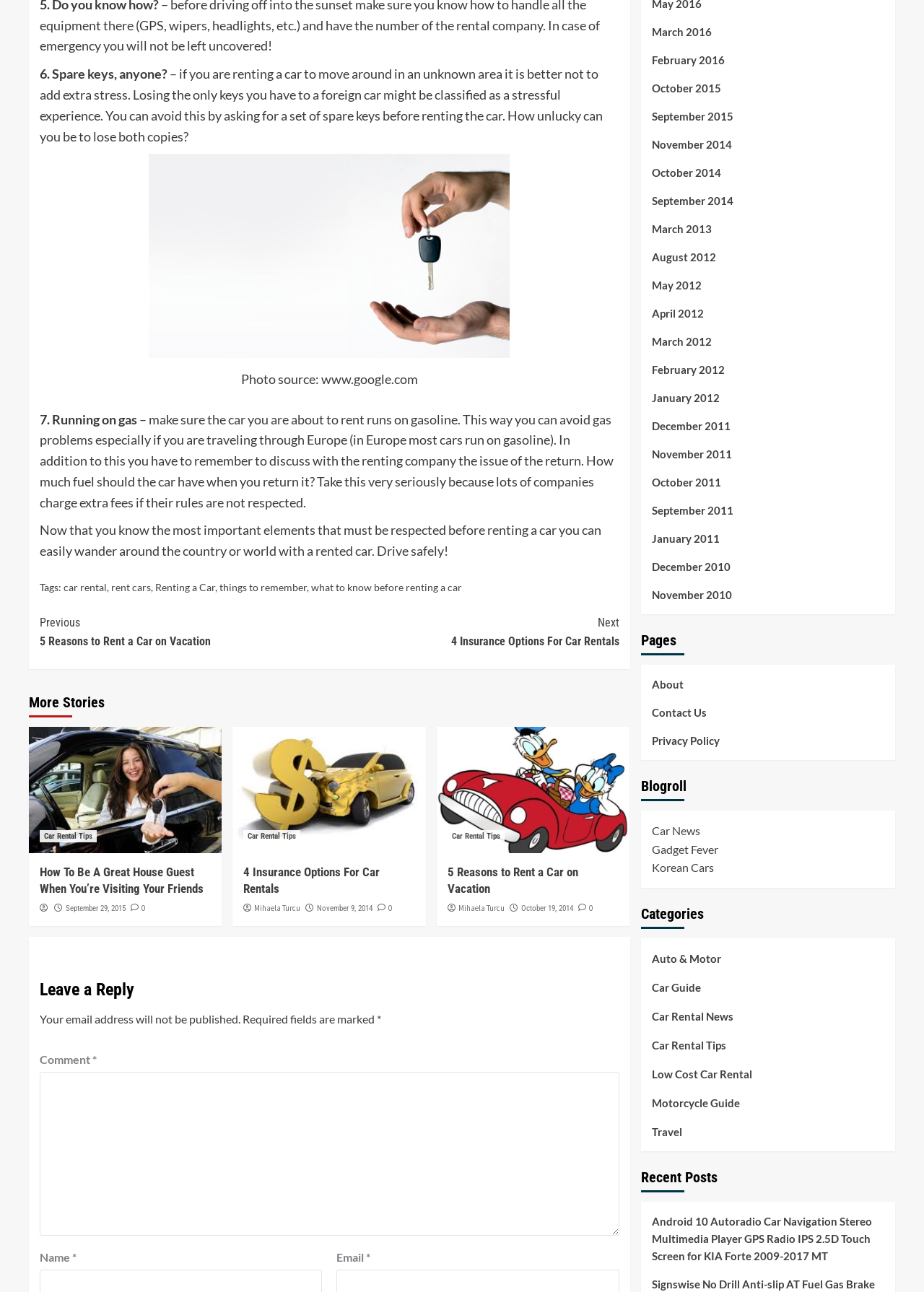Given the element description: "Travel", predict the bounding box coordinates of this UI element. The coordinates must be four float numbers between 0 and 1, given as [left, top, right, bottom].

[0.705, 0.869, 0.738, 0.883]